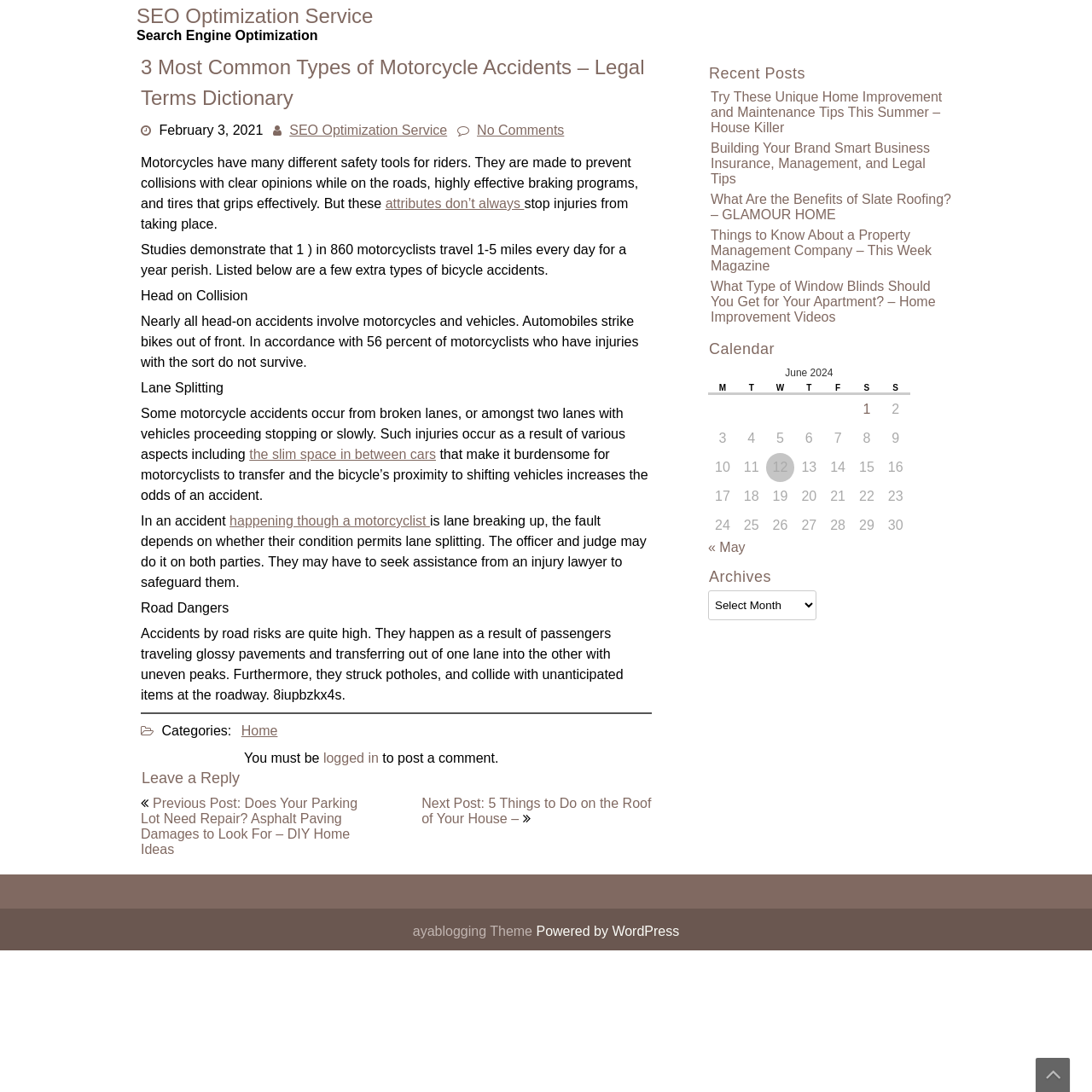Locate the bounding box coordinates of the area that needs to be clicked to fulfill the following instruction: "Click on the 'SEO Optimization Service' link". The coordinates should be in the format of four float numbers between 0 and 1, namely [left, top, right, bottom].

[0.125, 0.004, 0.342, 0.026]